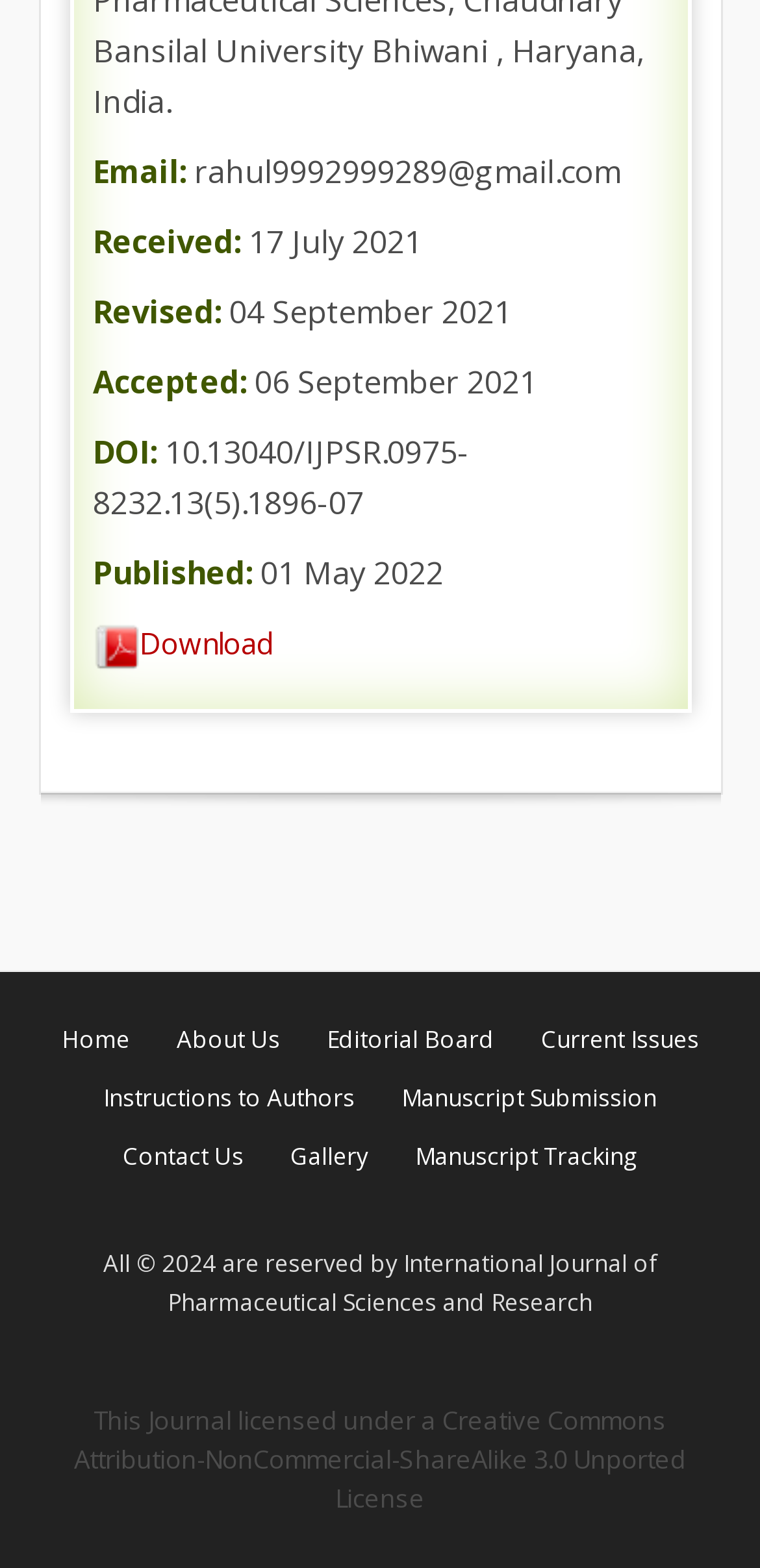Answer the question in a single word or phrase:
What is the copyright year of the International Journal of Pharmaceutical Sciences and Research?

2024